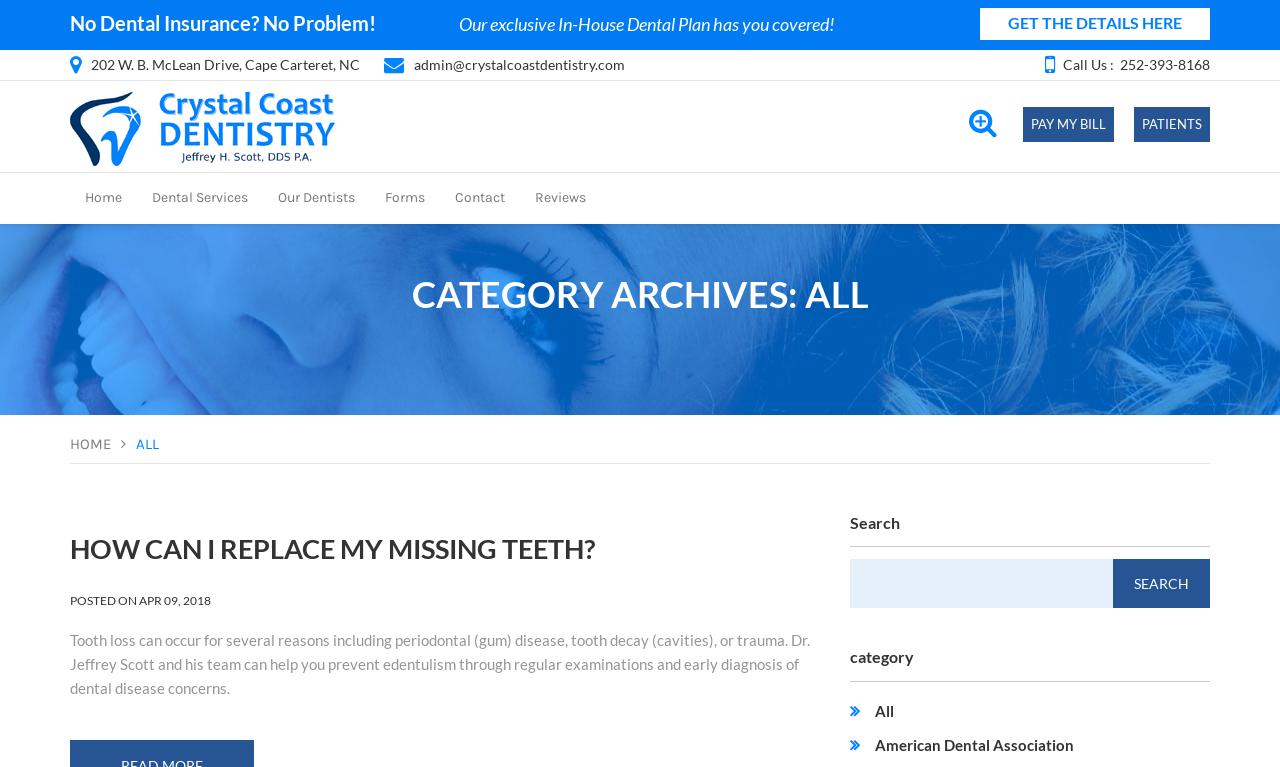Give a one-word or short phrase answer to the question: 
What is the topic of the blog post?

Replacing missing teeth